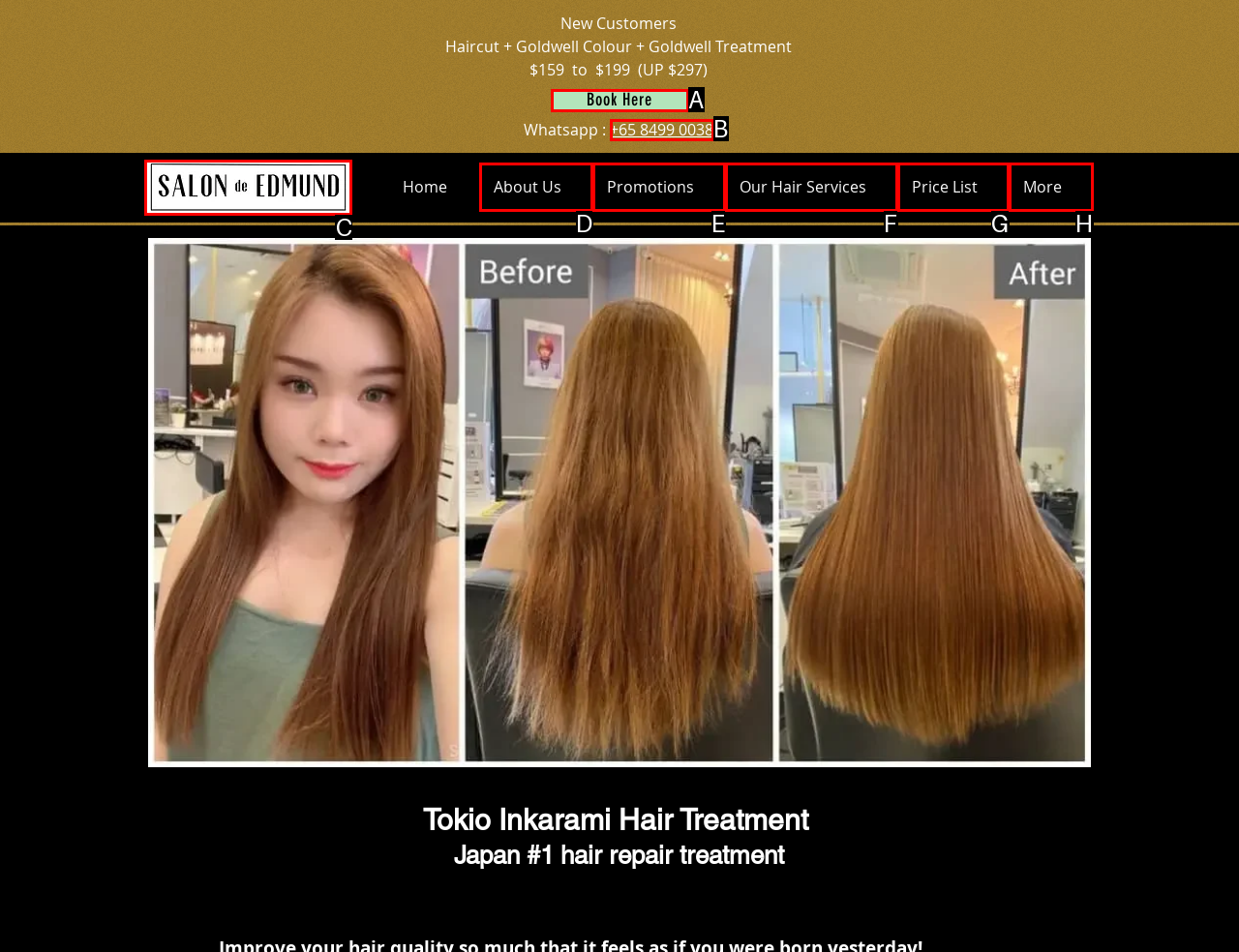Point out which UI element to click to complete this task: Learn more about the hair salon
Answer with the letter corresponding to the right option from the available choices.

C